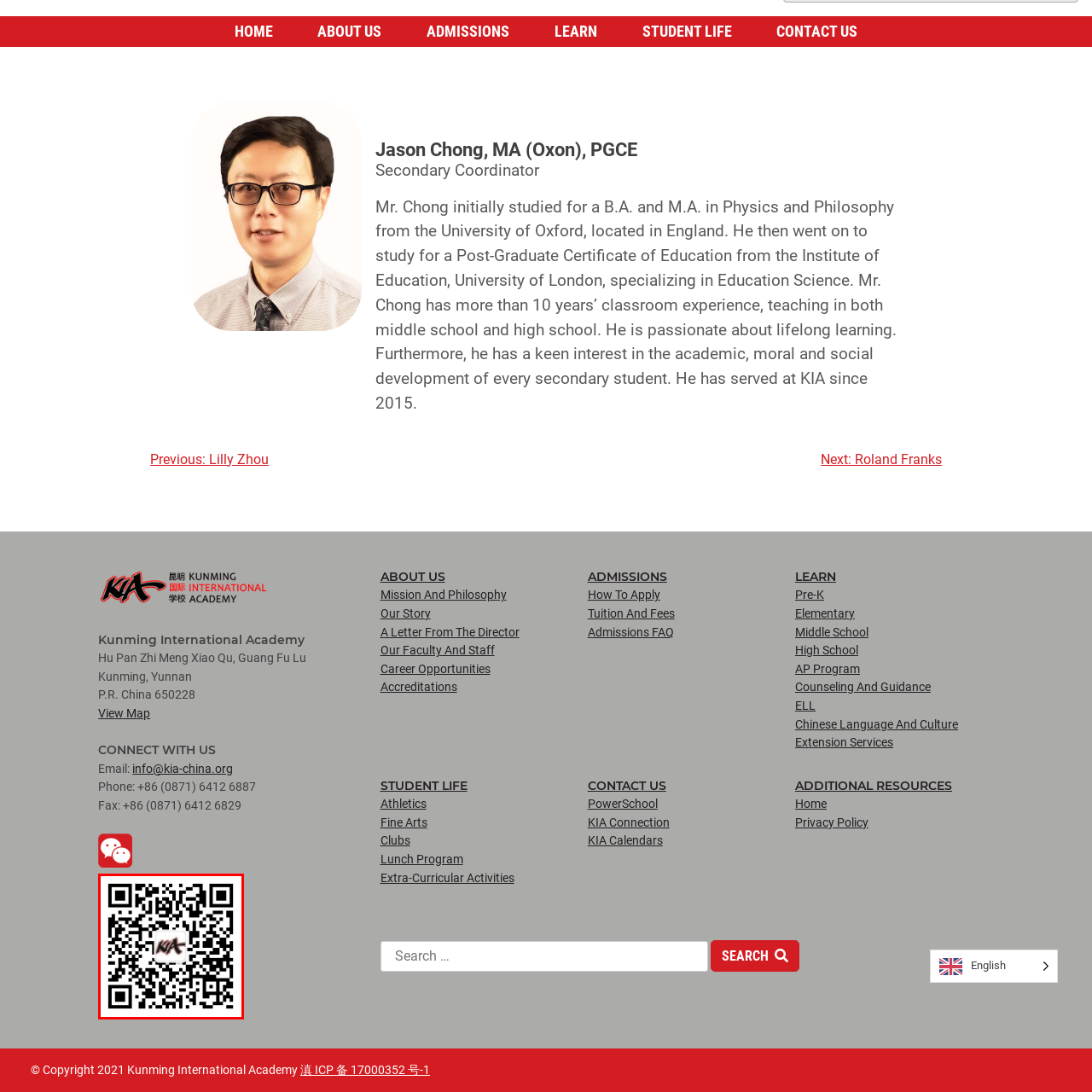Please concentrate on the part of the image enclosed by the red bounding box and answer the following question in detail using the information visible: What is the color of the background below the QR code?

The background below the QR code is white, which enhances the visibility of the QR code and makes it user-friendly for those wishing to quickly access information about the academy.